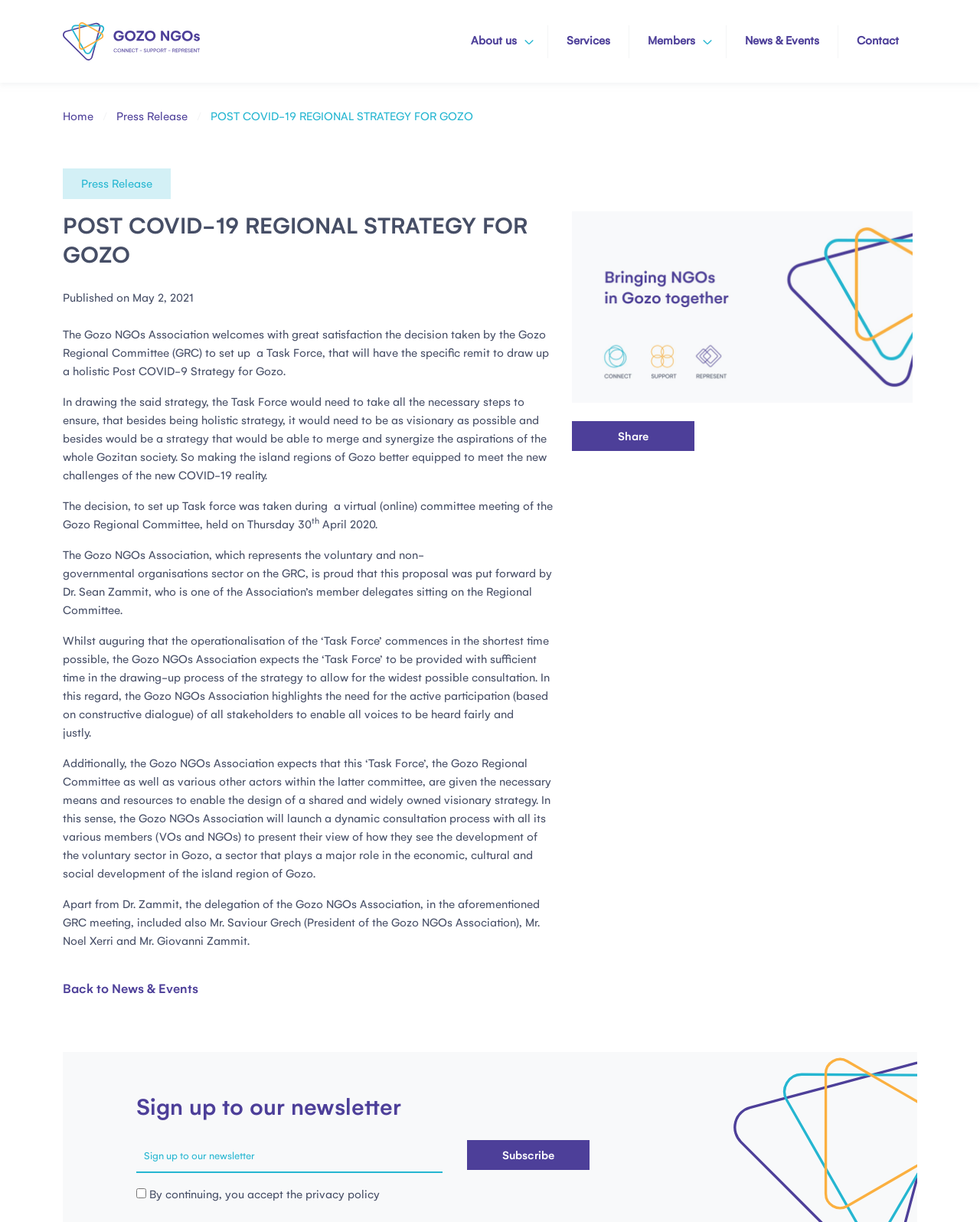Select the bounding box coordinates of the element I need to click to carry out the following instruction: "Click the 'News & Events' link".

[0.748, 0.02, 0.848, 0.047]